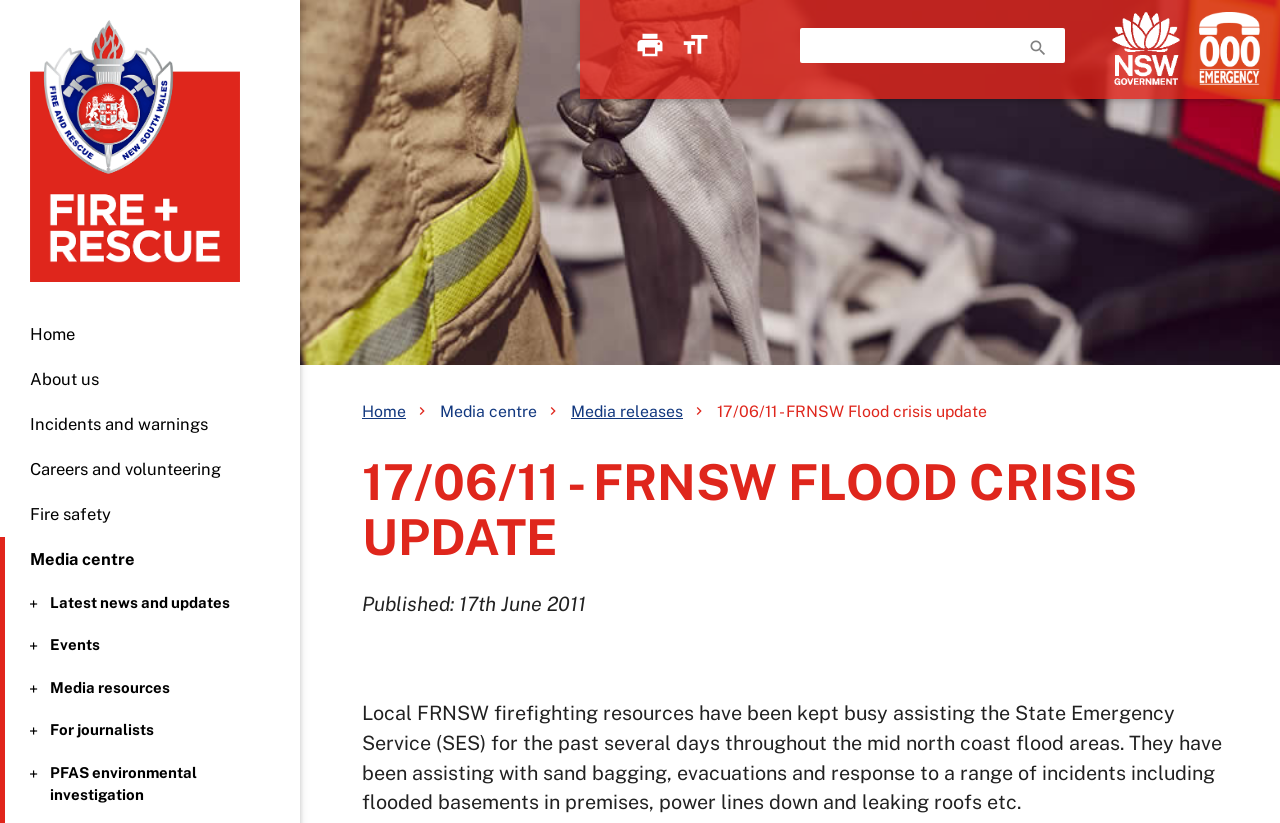Find the bounding box coordinates of the clickable element required to execute the following instruction: "Learn about fire safety". Provide the coordinates as four float numbers between 0 and 1, i.e., [left, top, right, bottom].

[0.023, 0.612, 0.087, 0.636]